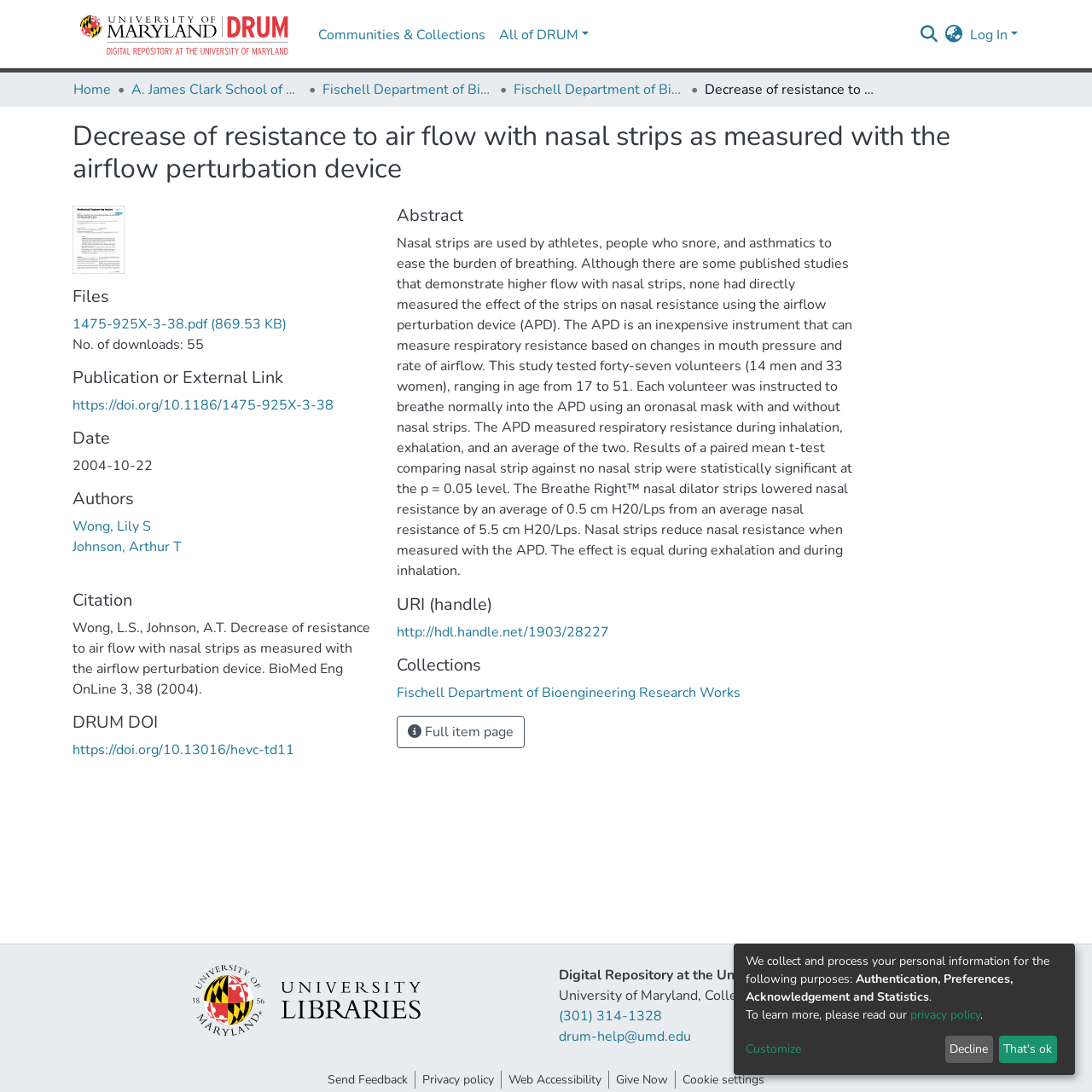Can you find the bounding box coordinates for the UI element given this description: "Decline"? Provide the coordinates as four float numbers between 0 and 1: [left, top, right, bottom].

[0.865, 0.948, 0.909, 0.973]